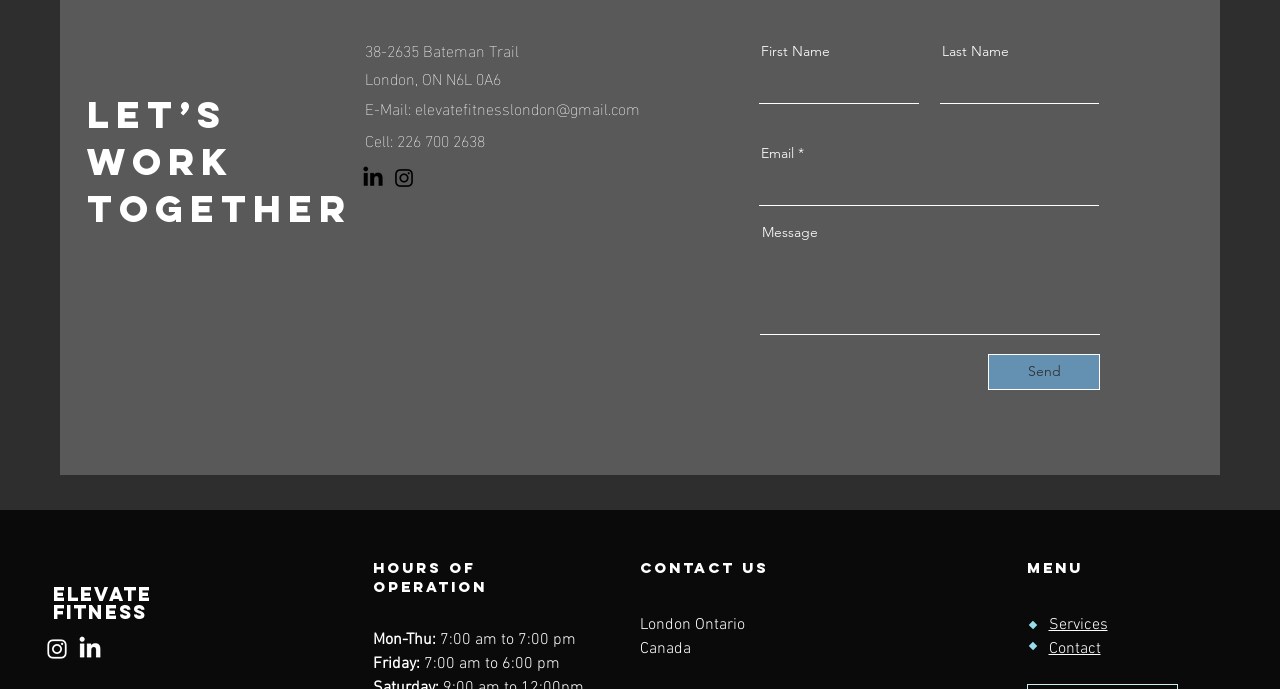Could you specify the bounding box coordinates for the clickable section to complete the following instruction: "Click the Elevate link"?

[0.041, 0.844, 0.119, 0.879]